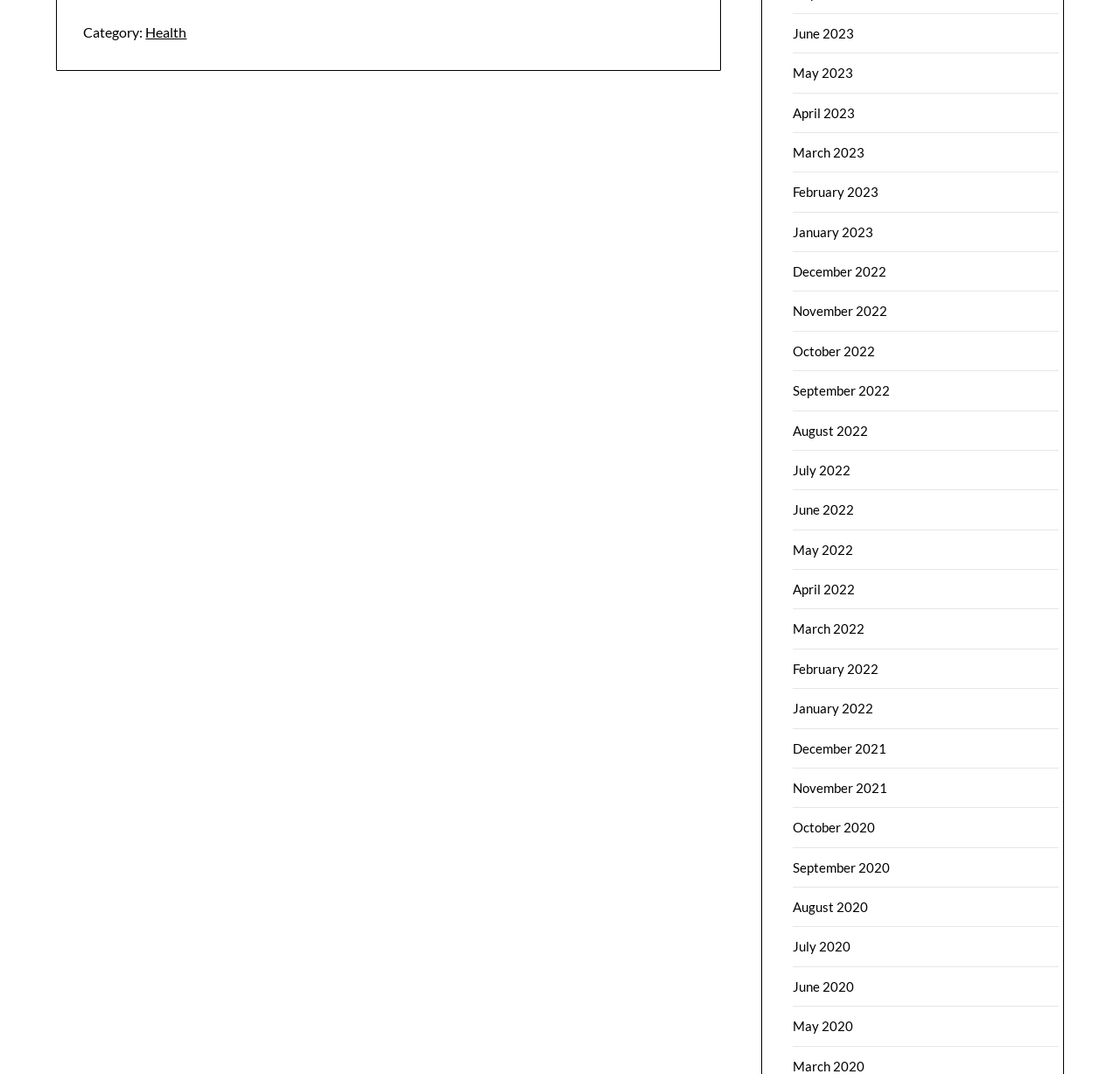Pinpoint the bounding box coordinates of the area that should be clicked to complete the following instruction: "Select Health category". The coordinates must be given as four float numbers between 0 and 1, i.e., [left, top, right, bottom].

[0.13, 0.022, 0.167, 0.038]